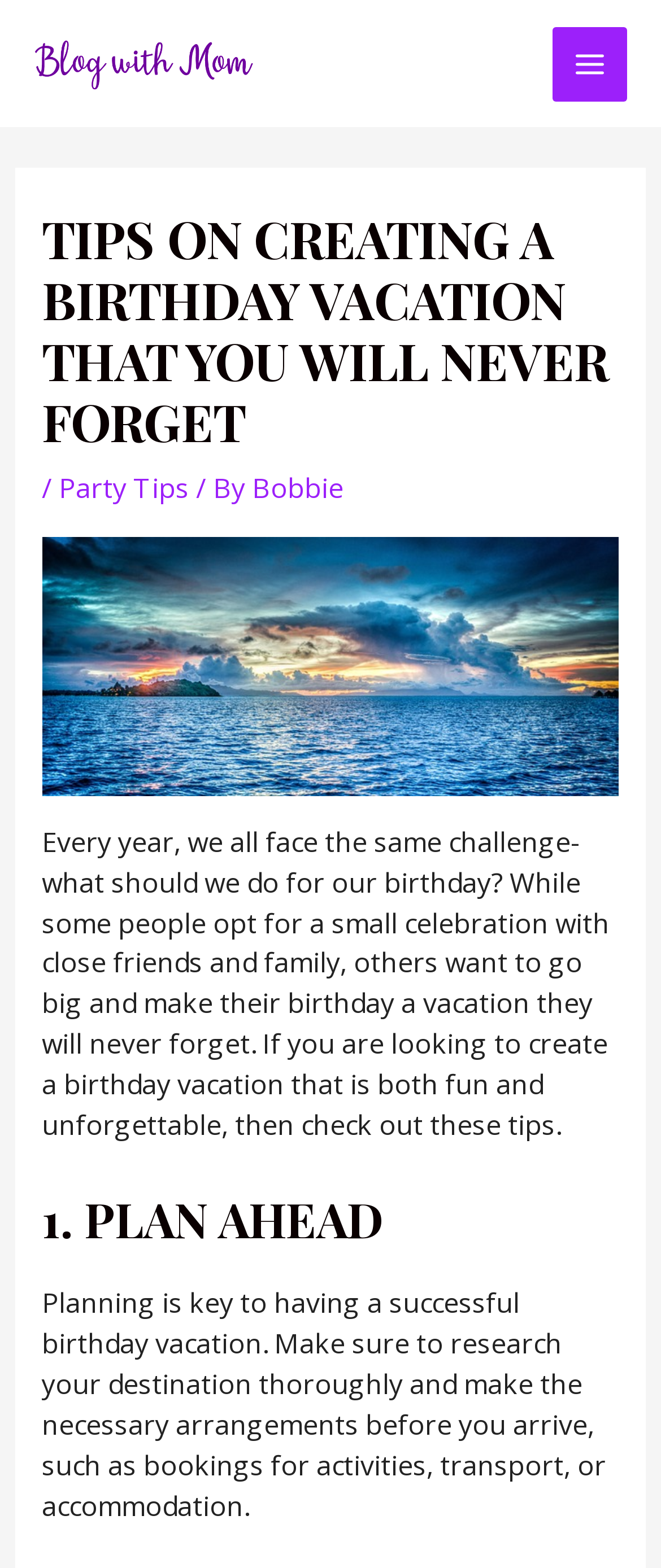Highlight the bounding box of the UI element that corresponds to this description: "Bobbie".

[0.381, 0.3, 0.52, 0.323]